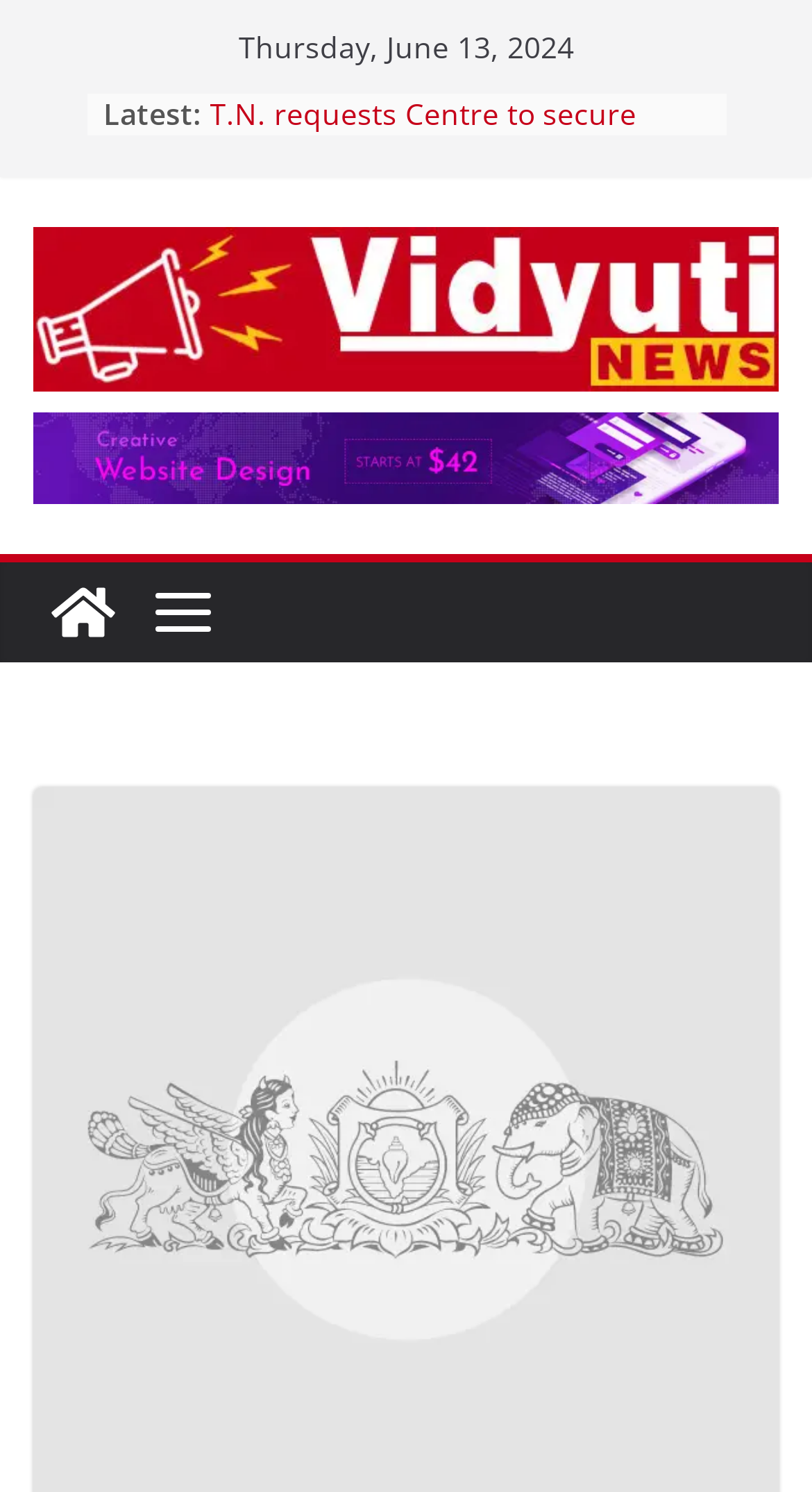How many images are on the webpage?
Based on the visual, give a brief answer using one word or a short phrase.

3